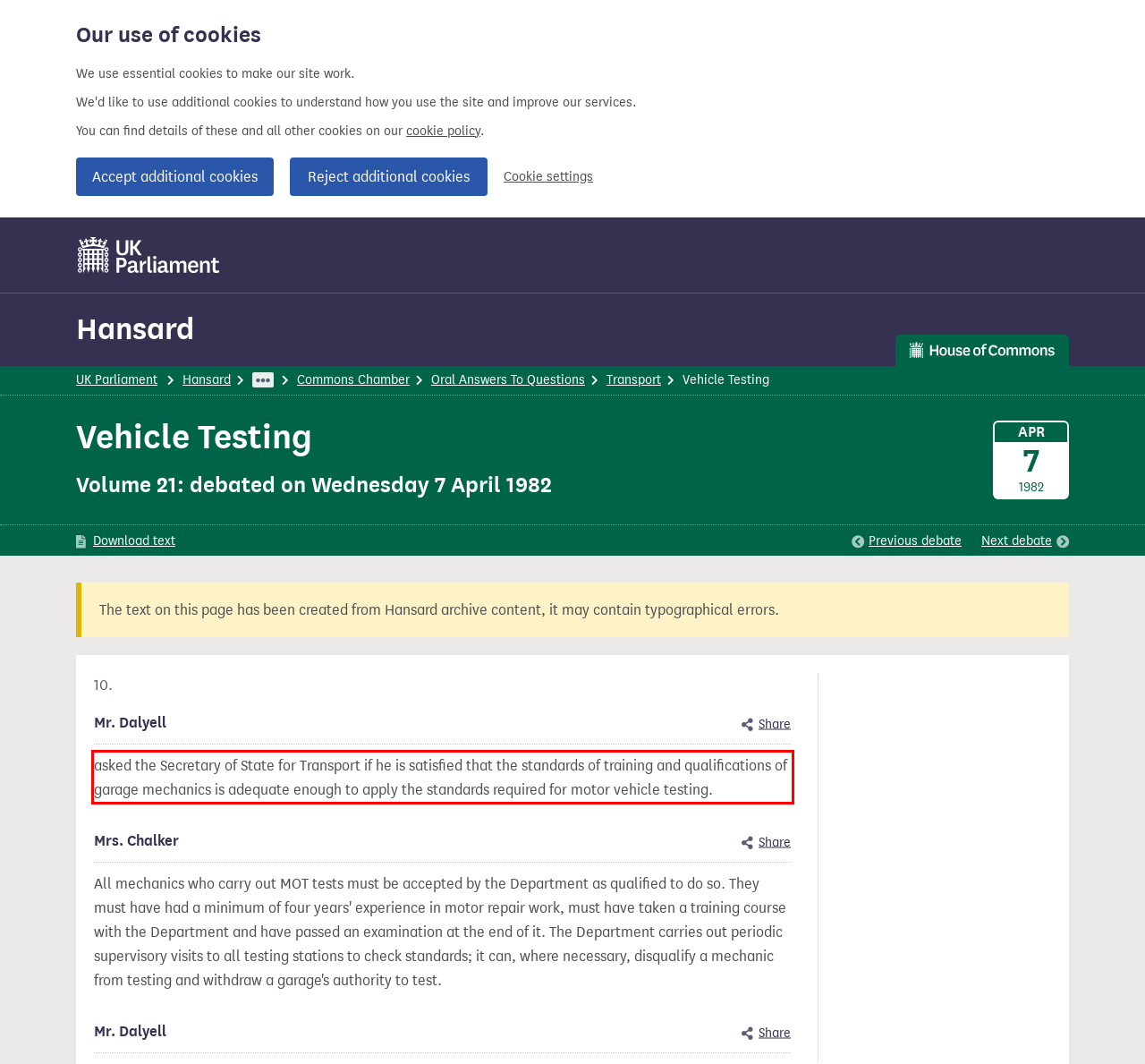You are provided with a webpage screenshot that includes a red rectangle bounding box. Extract the text content from within the bounding box using OCR.

asked the Secretary of State for Transport if he is satisfied that the standards of training and qualifications of garage mechanics is adequate enough to apply the standards required for motor vehicle testing.